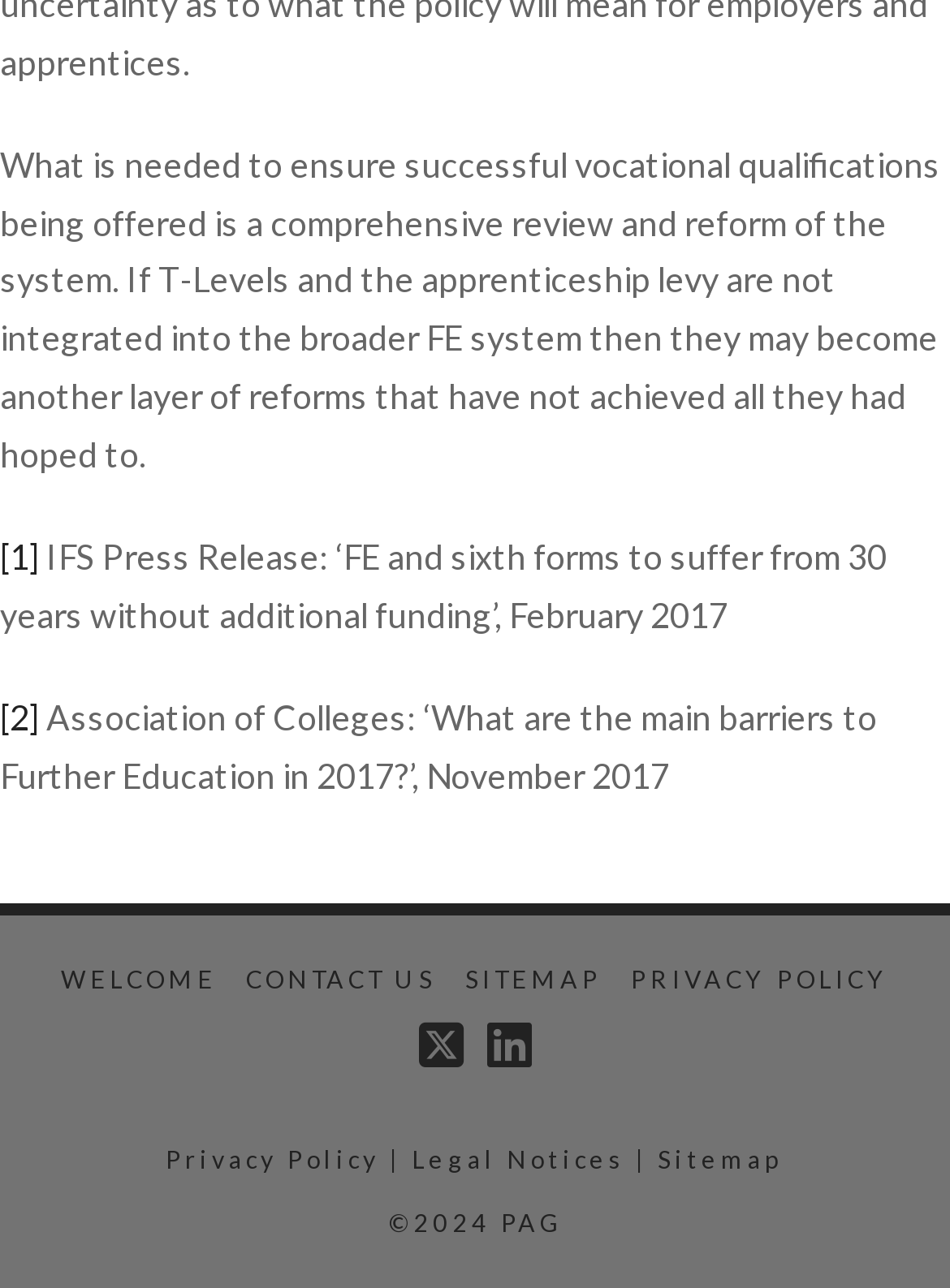Please analyze the image and provide a thorough answer to the question:
What is the purpose of the links at the top?

The links at the top, such as 'WELCOME', 'CONTACT US', 'SITEMAP', and 'PRIVACY POLICY', seem to be navigation links that allow users to access different sections of the website. Their placement at the top of the page and their concise labels suggest that they are meant to facilitate easy navigation.